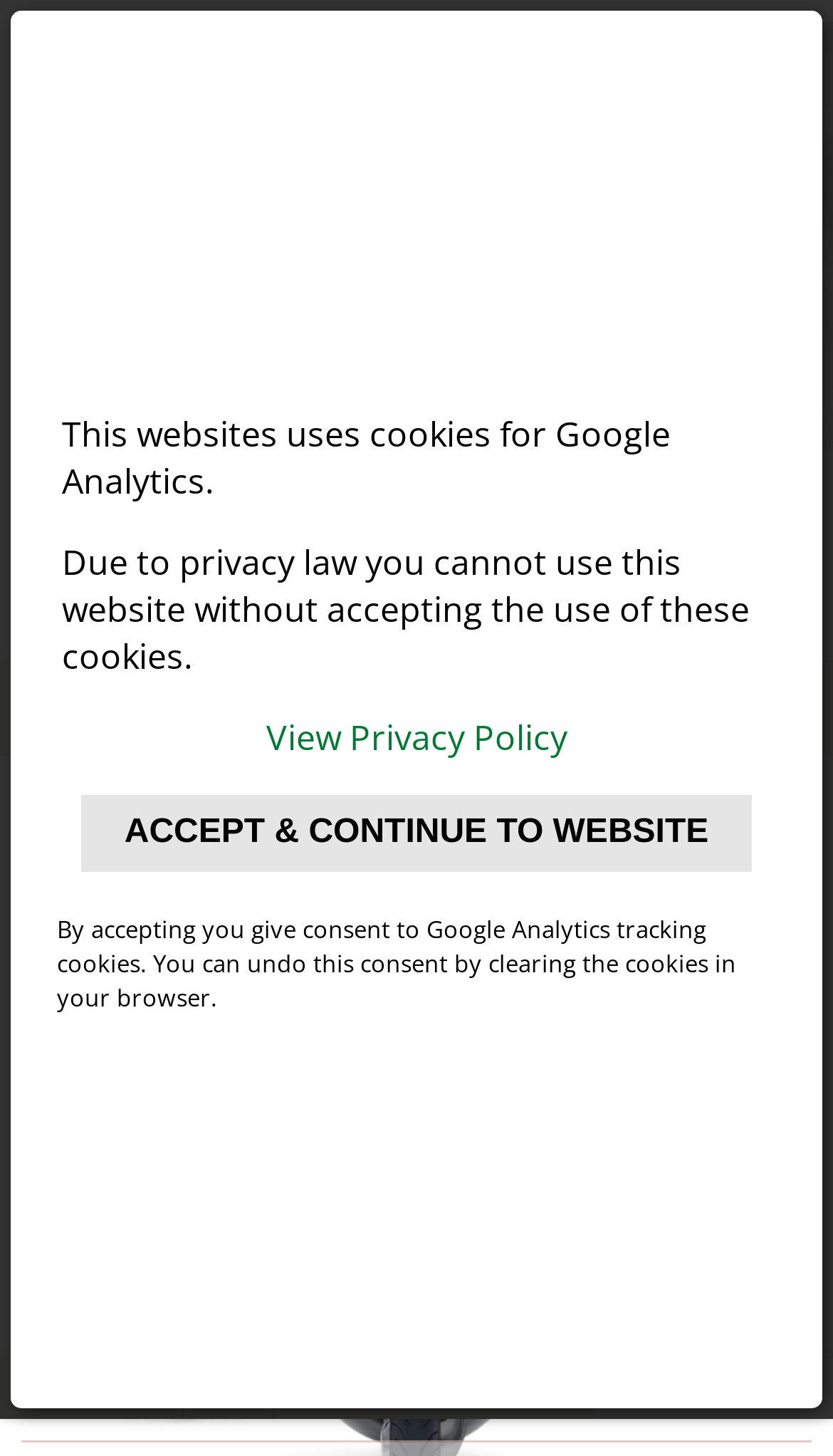Please examine the image and answer the question with a detailed explanation:
What is the purpose of the 'FILTERS' button?

The 'FILTERS' button is likely used to filter options or settings related to the Gogoro 1 Series Plus electric scooter, as it is placed next to other buttons that seem to be related to the scooter's features.